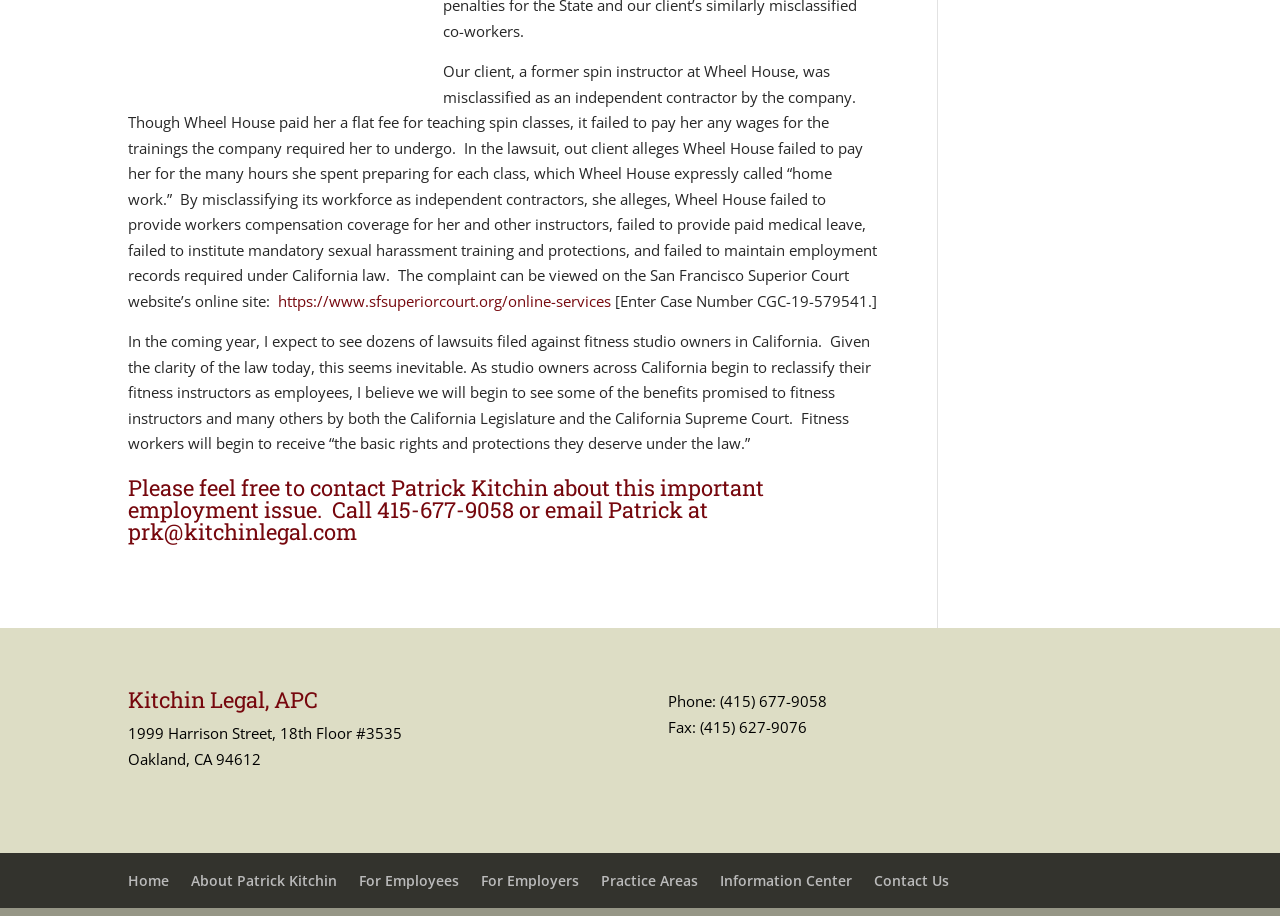Identify the bounding box coordinates of the region I need to click to complete this instruction: "View 'Related Posts'".

None